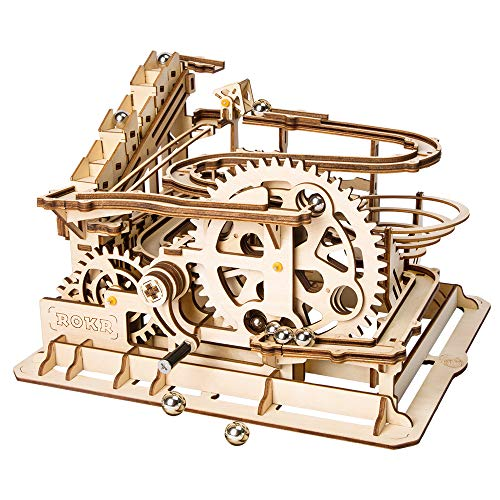Use a single word or phrase to answer the question:
What is included in the kit?

Instruction booklet